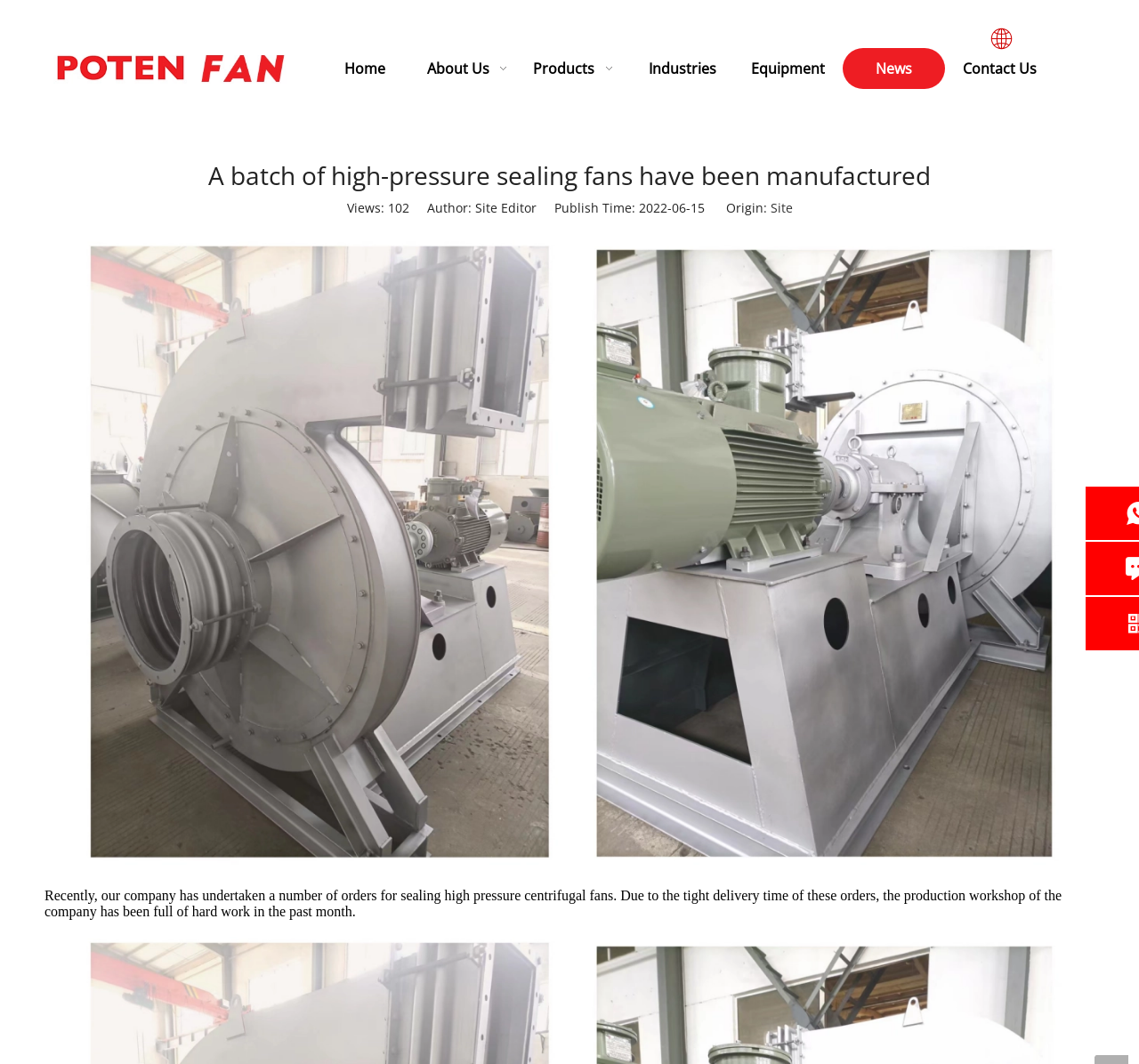Identify the bounding box coordinates of the part that should be clicked to carry out this instruction: "Read the news".

[0.74, 0.045, 0.83, 0.084]